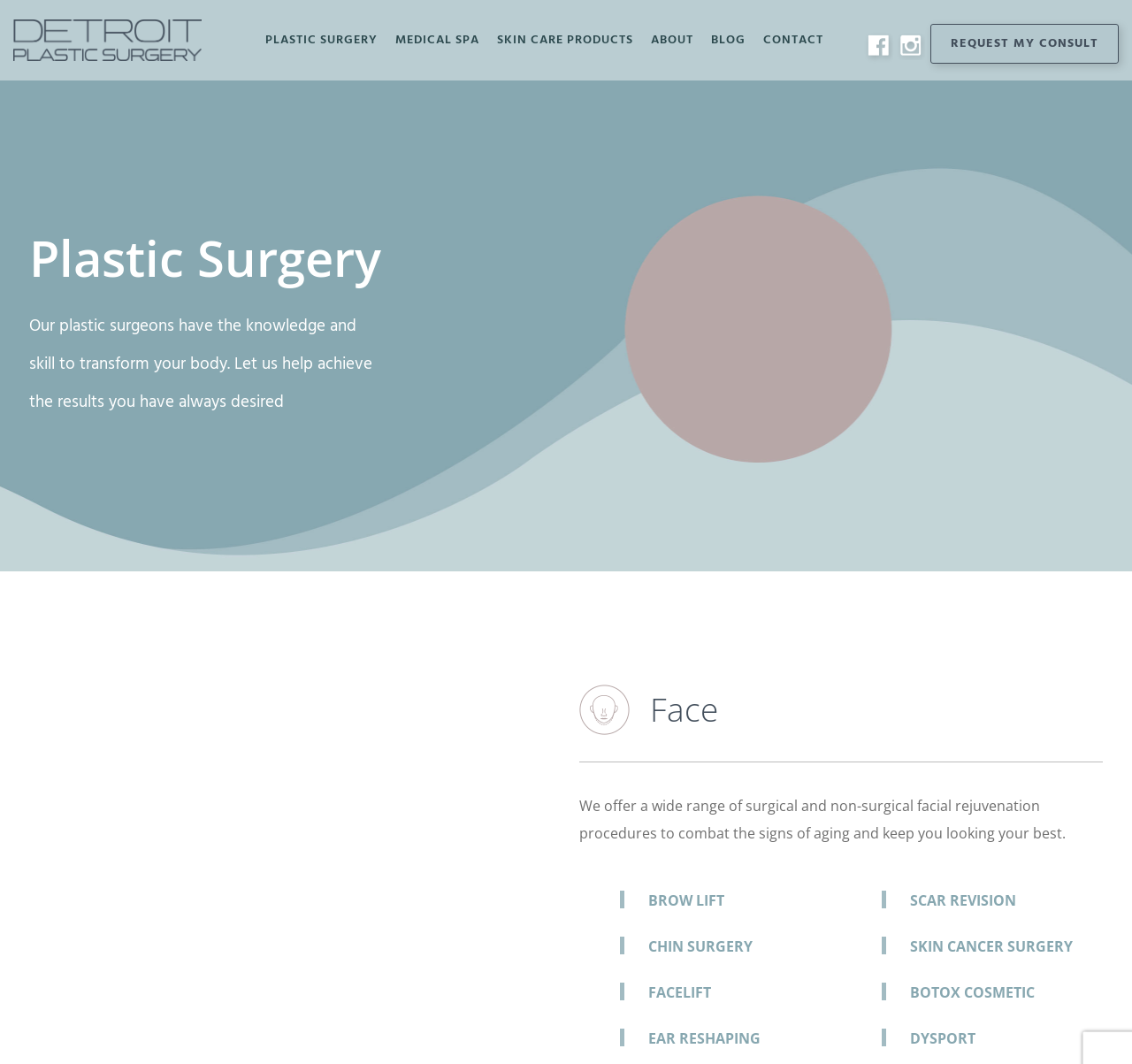Determine the bounding box coordinates of the clickable element necessary to fulfill the instruction: "Check the 'Facebook' social media link". Provide the coordinates as four float numbers within the 0 to 1 range, i.e., [left, top, right, bottom].

[0.766, 0.033, 0.784, 0.052]